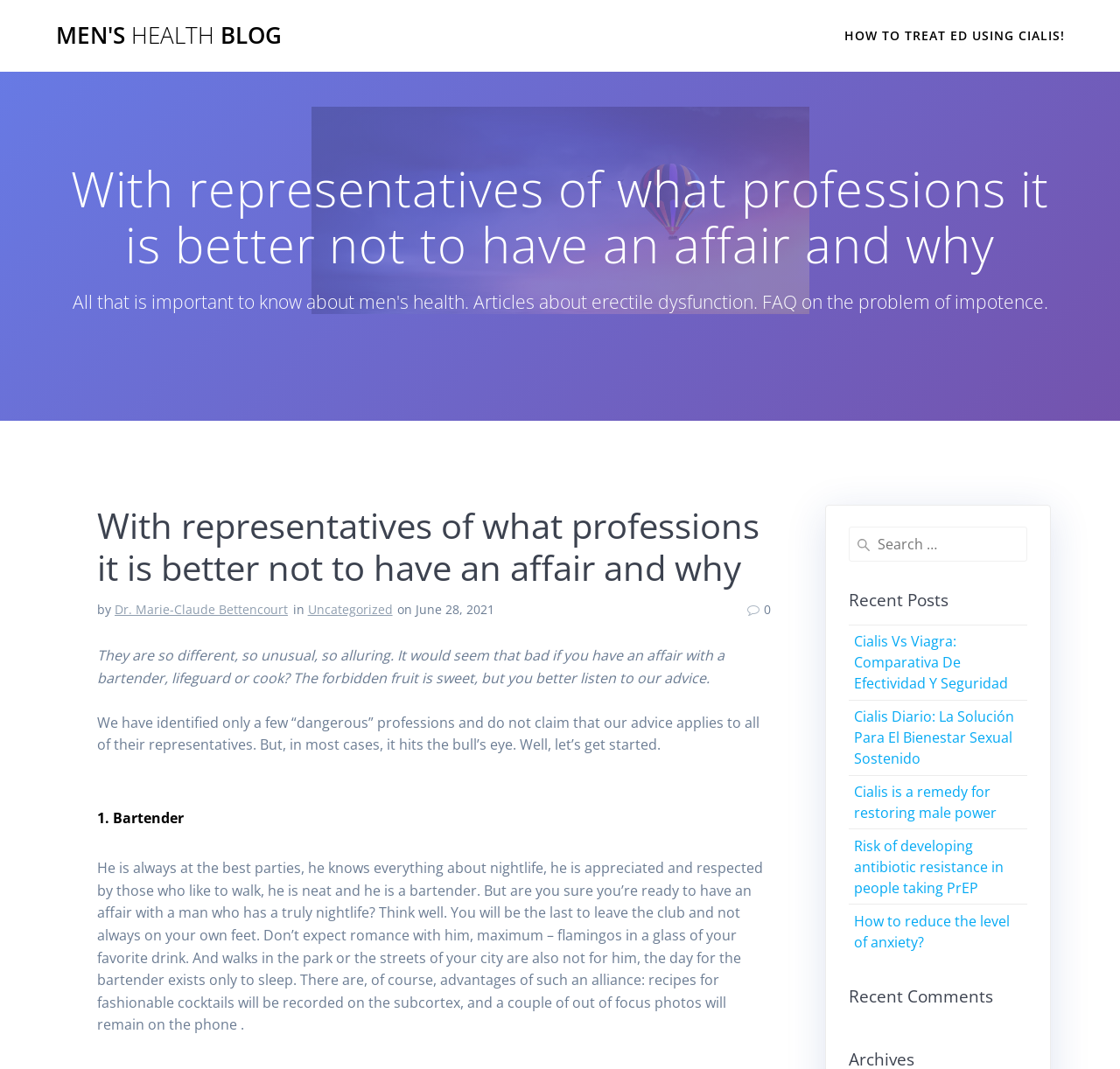Give a one-word or short-phrase answer to the following question: 
What is the section title above the search box?

Search for: